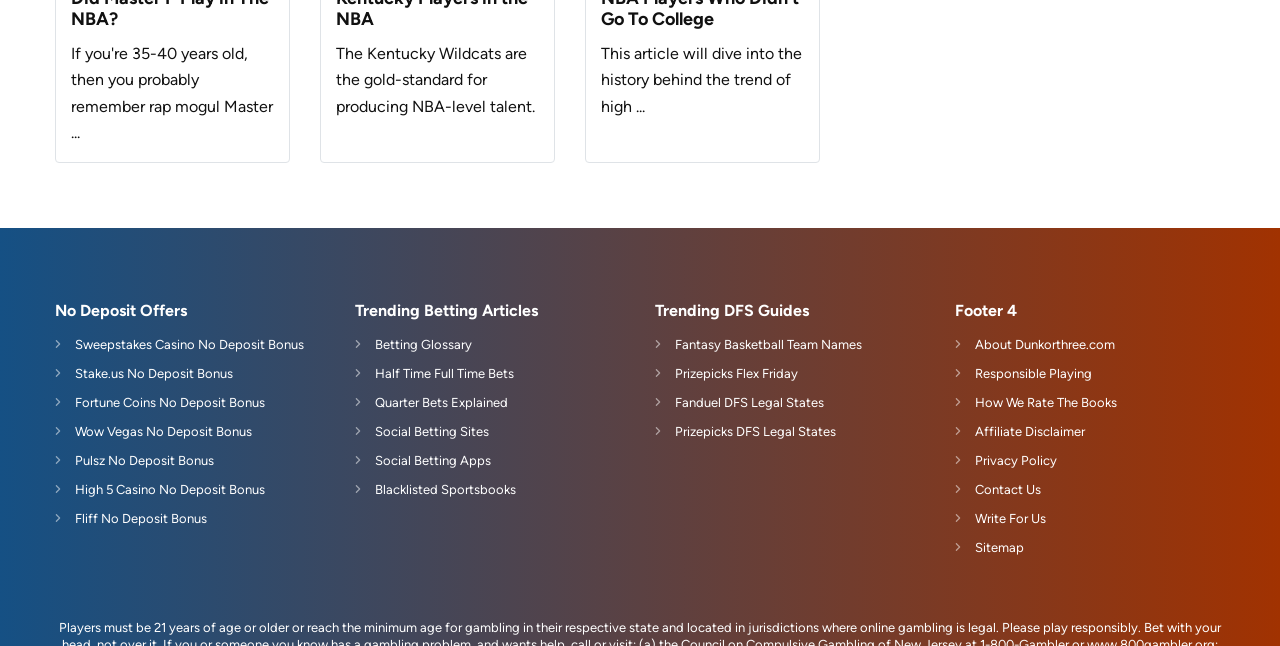Please identify the bounding box coordinates of the area I need to click to accomplish the following instruction: "Log in to the forum".

None